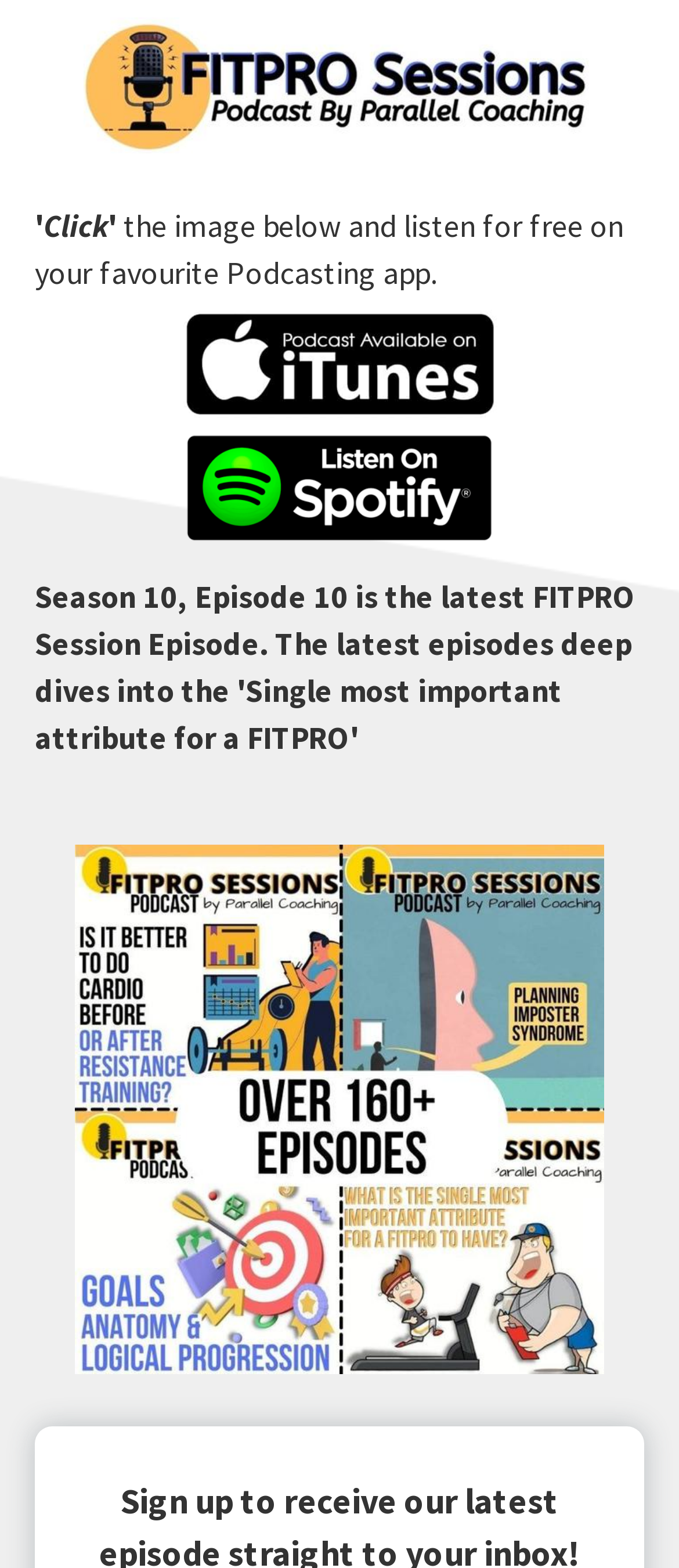Please provide the bounding box coordinates for the UI element as described: "alt="Image"". The coordinates must be four floats between 0 and 1, represented as [left, top, right, bottom].

[0.268, 0.198, 0.732, 0.273]